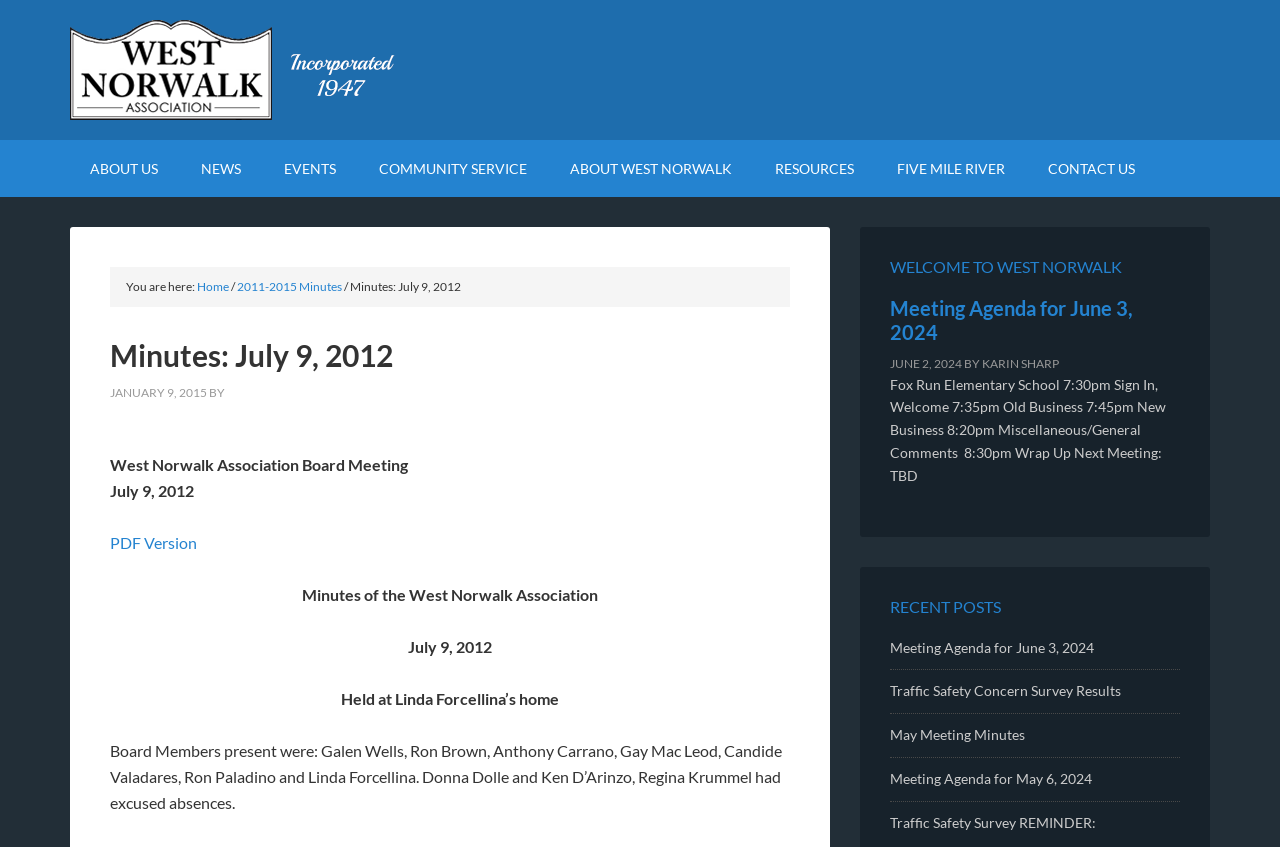Provide a brief response to the question below using a single word or phrase: 
What is the name of the association?

West Norwalk Association